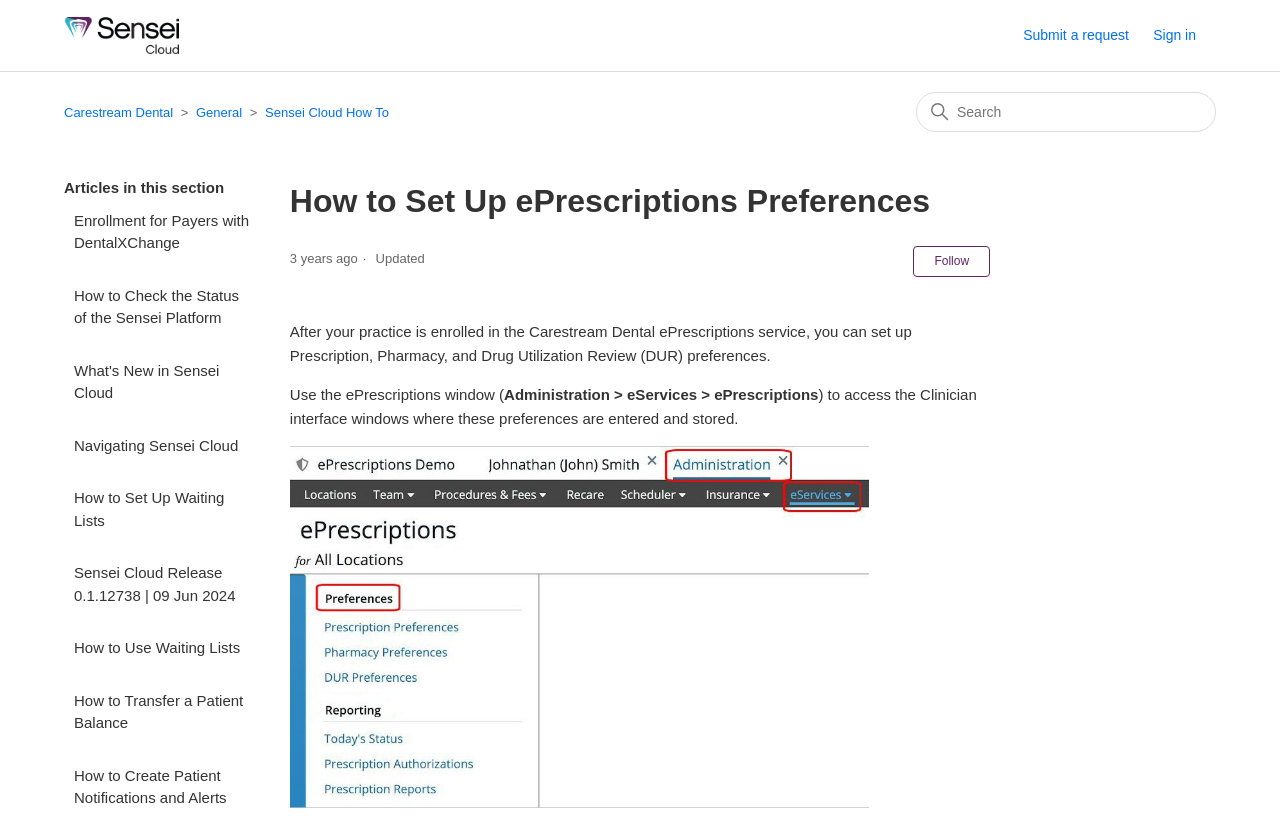Please find and report the bounding box coordinates of the element to click in order to perform the following action: "Go to Carestream Dental Help Center home page". The coordinates should be expressed as four float numbers between 0 and 1, in the format [left, top, right, bottom].

[0.05, 0.02, 0.148, 0.065]